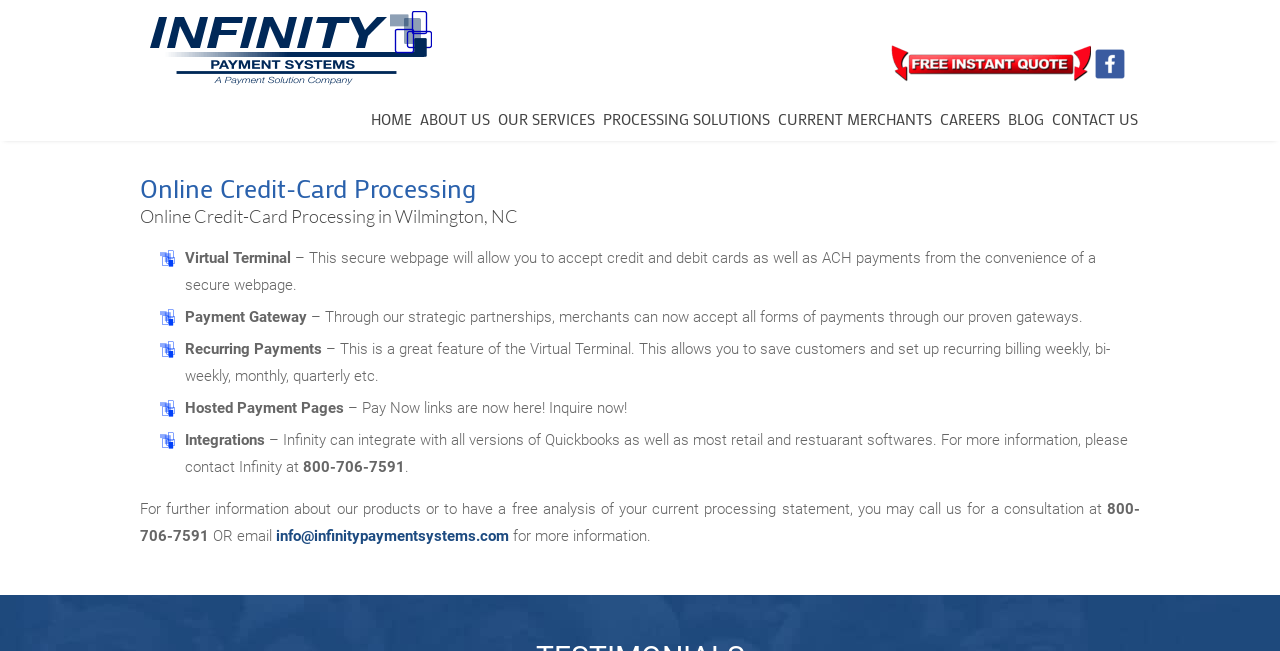With reference to the image, please provide a detailed answer to the following question: What is the phone number for consultation?

The phone number can be found at the bottom of the webpage, in the section that invites users to call for a consultation or email for more information. The phone number is displayed as a static text element.